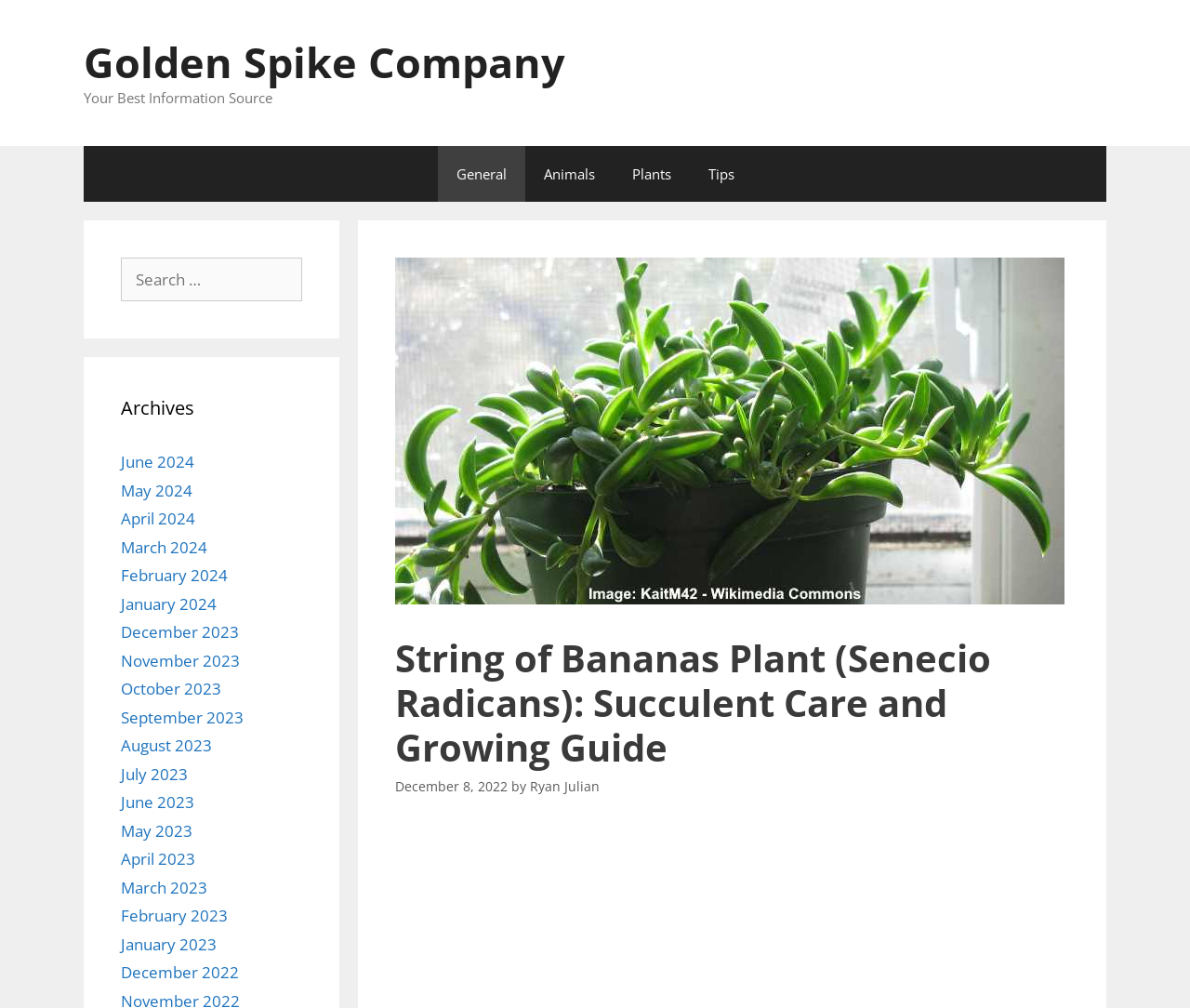Specify the bounding box coordinates of the area that needs to be clicked to achieve the following instruction: "Visit the Golden Spike Company website".

[0.07, 0.033, 0.475, 0.089]